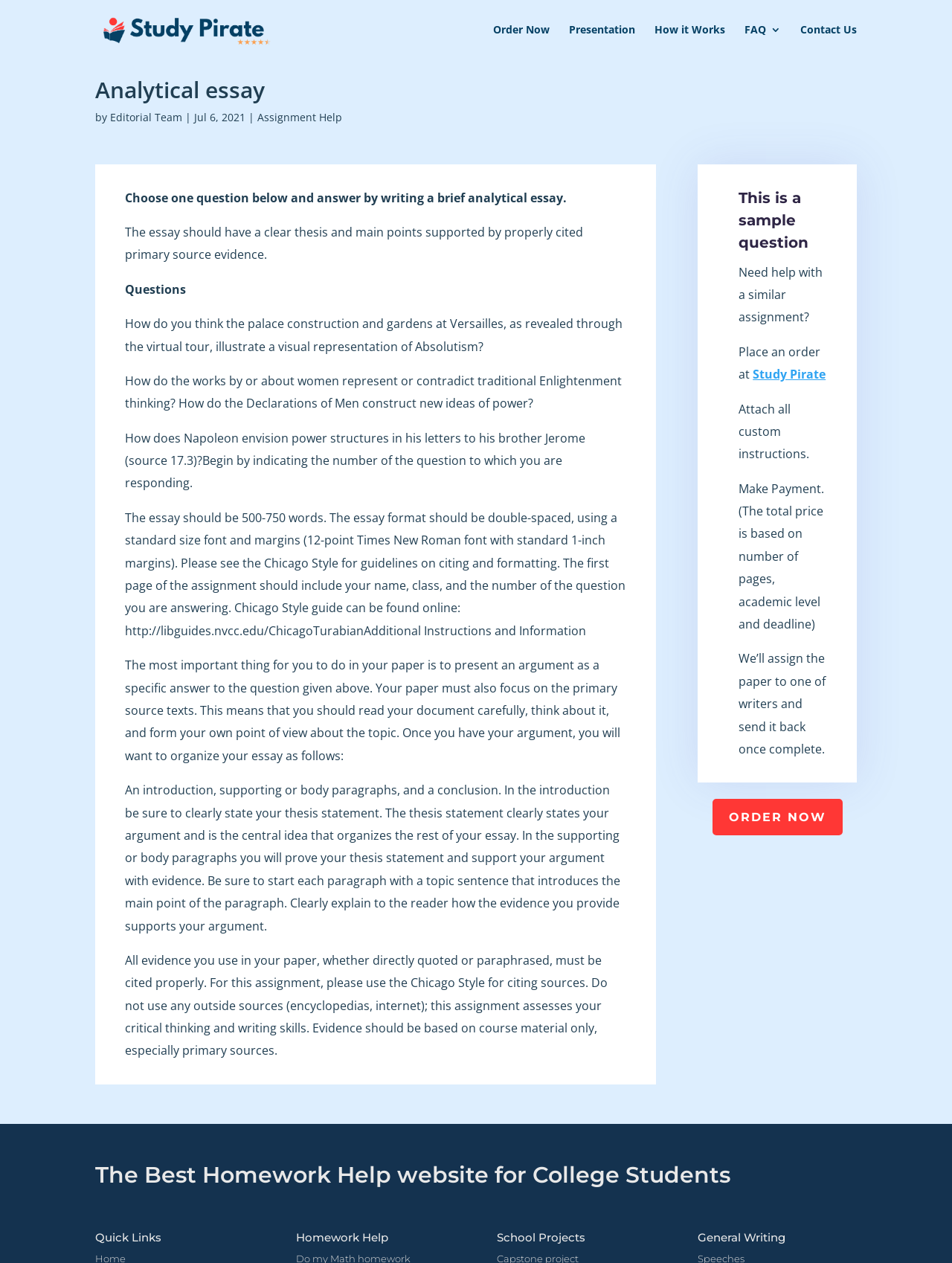Please find the bounding box coordinates of the element that needs to be clicked to perform the following instruction: "Click on the 'MARKET ANALYSIS' link". The bounding box coordinates should be four float numbers between 0 and 1, represented as [left, top, right, bottom].

None